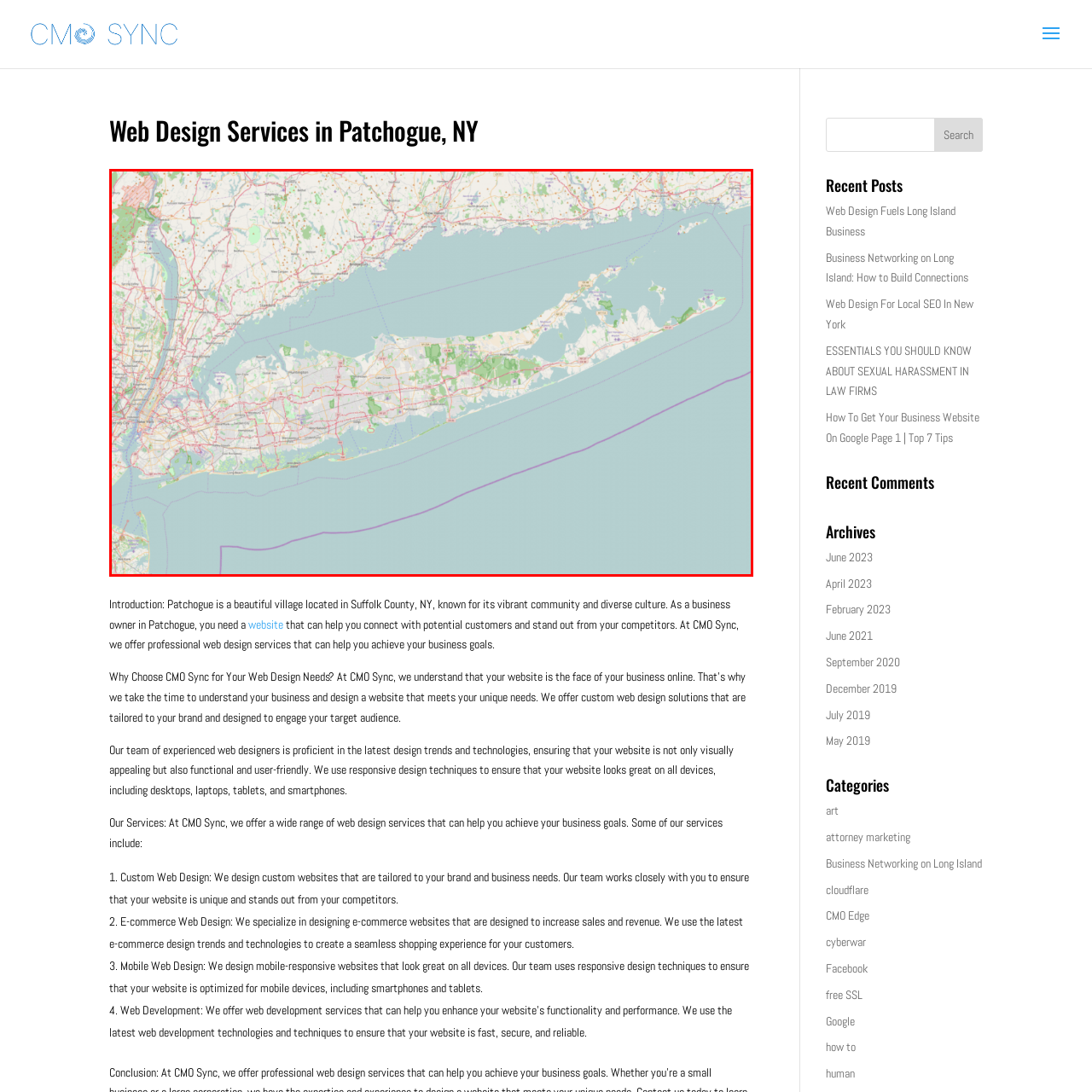Examine the area within the red bounding box and answer the following question using a single word or phrase:
What is the purpose of the map for businesses?

Illustrating connectivity and growth